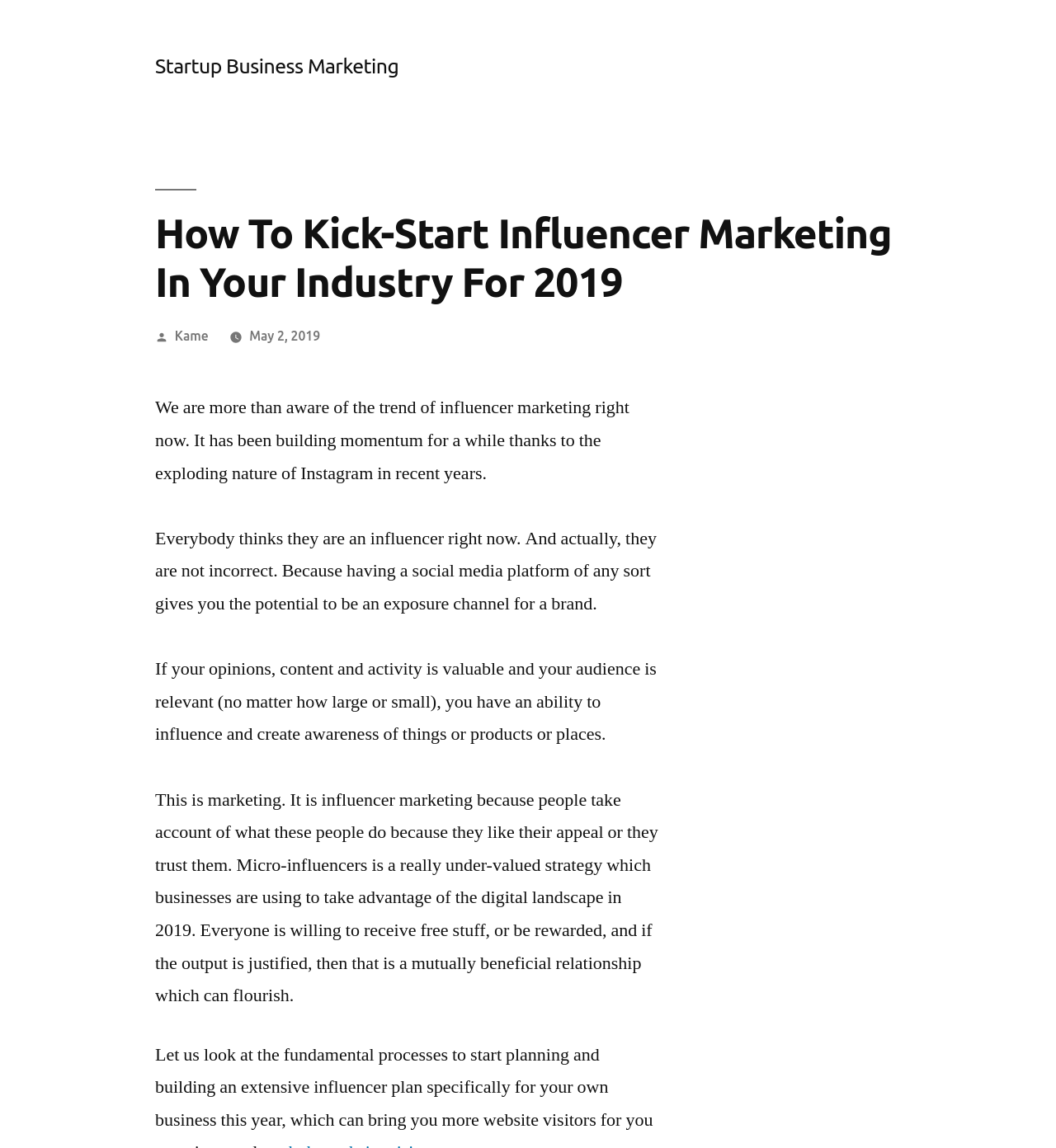Extract the bounding box coordinates for the HTML element that matches this description: "Kame". The coordinates should be four float numbers between 0 and 1, i.e., [left, top, right, bottom].

[0.165, 0.286, 0.197, 0.299]